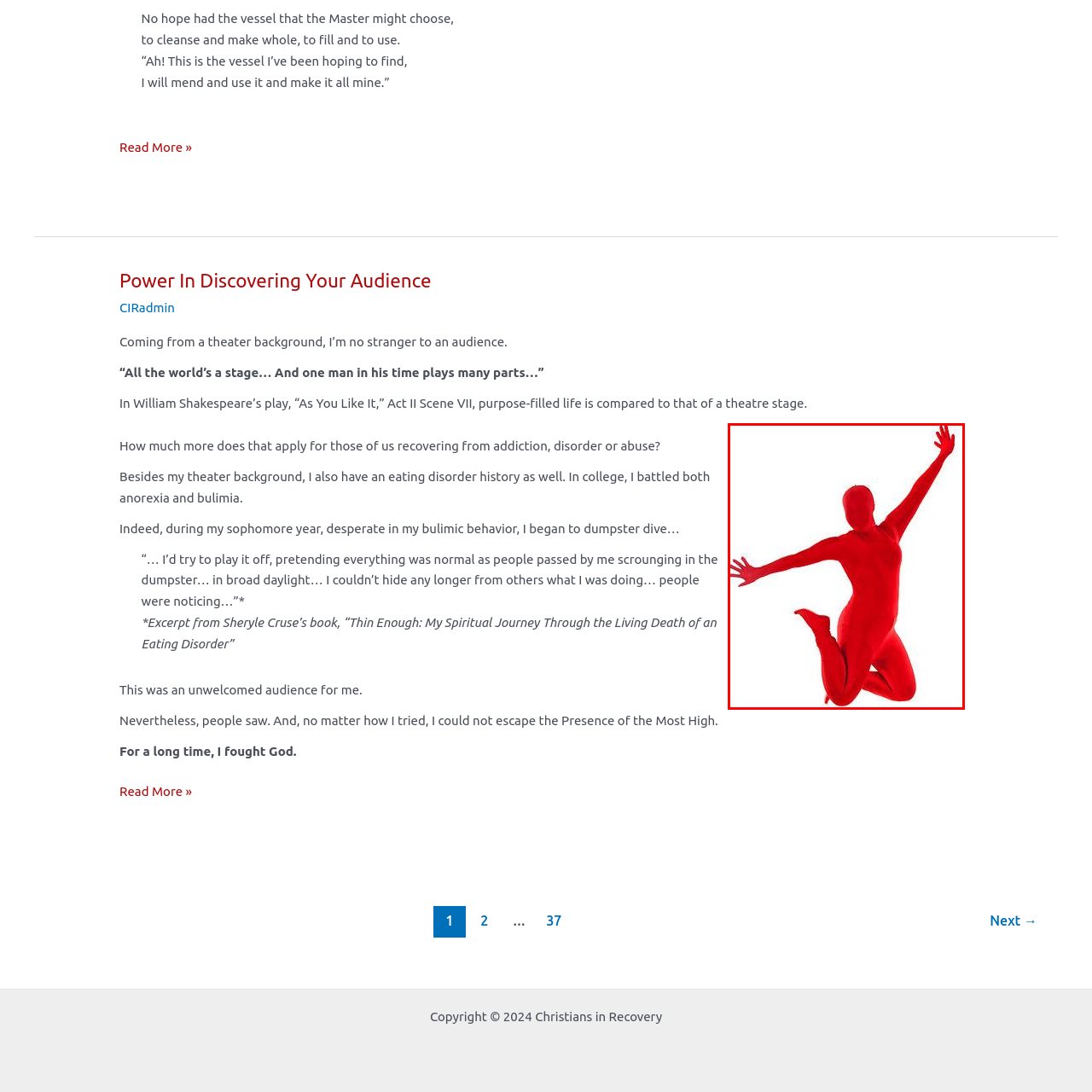What is the performer's emotional state?
Examine the portion of the image surrounded by the red bounding box and deliver a detailed answer to the question.

The caption describes the performer's expression as joyful, indicating that they are experiencing a positive emotional state while leaping with arms outstretched.